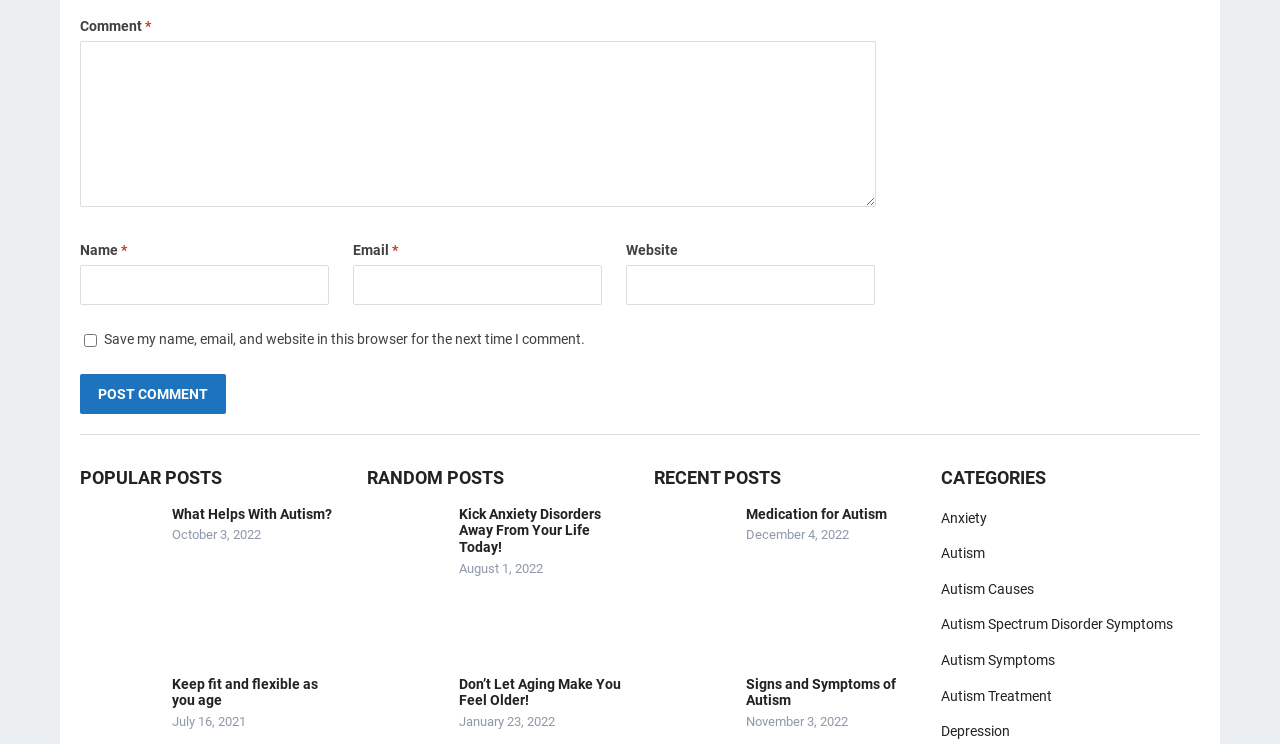What type of posts are displayed on the webpage?
Look at the screenshot and respond with a single word or phrase.

Blog posts